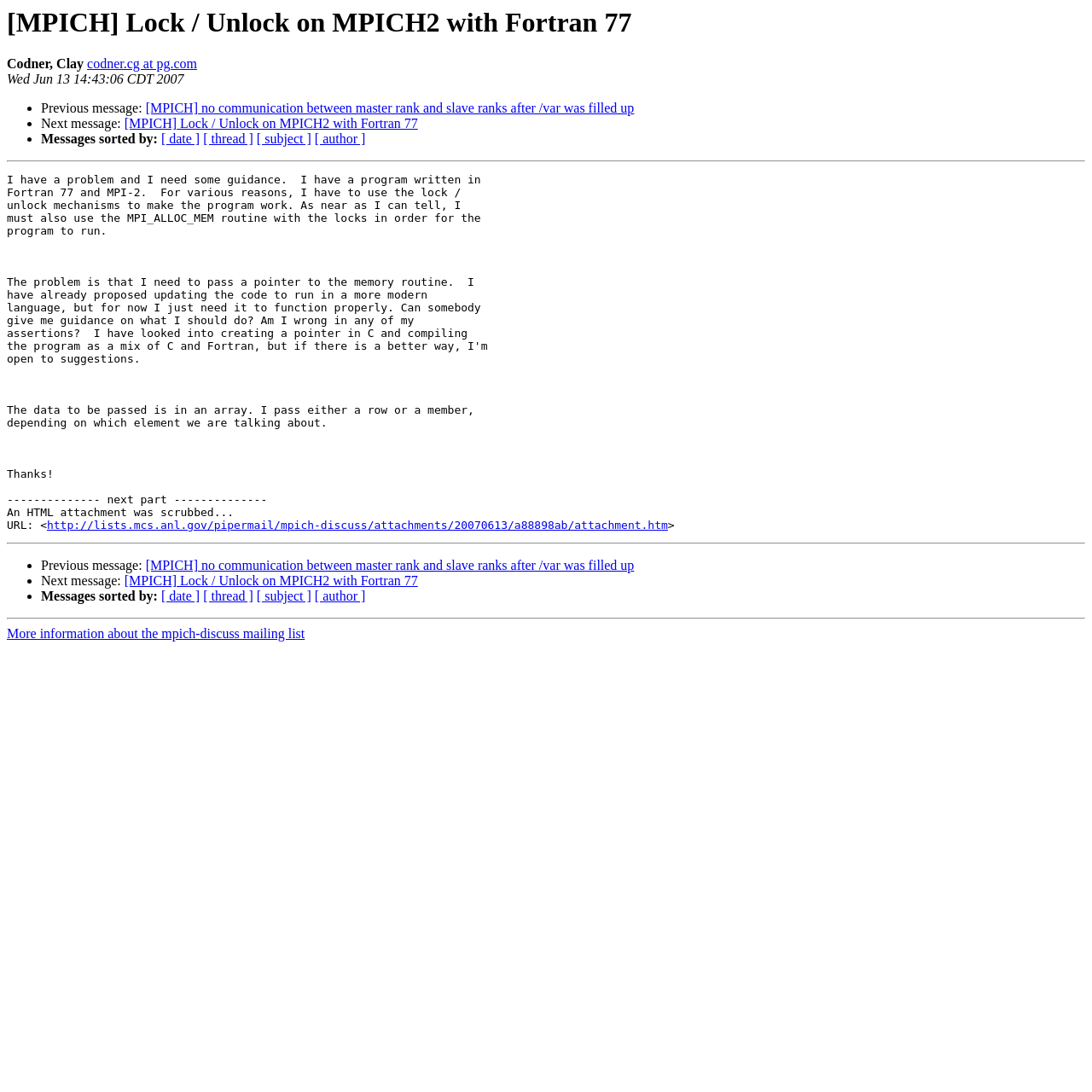Can you look at the image and give a comprehensive answer to the question:
What is the date of this message?

The date of this message is Wed Jun 13 14:43:06 CDT 2007, which is indicated by the StaticText element 'Wed Jun 13 14:43:06 CDT 2007' with bounding box coordinates [0.006, 0.066, 0.168, 0.079].